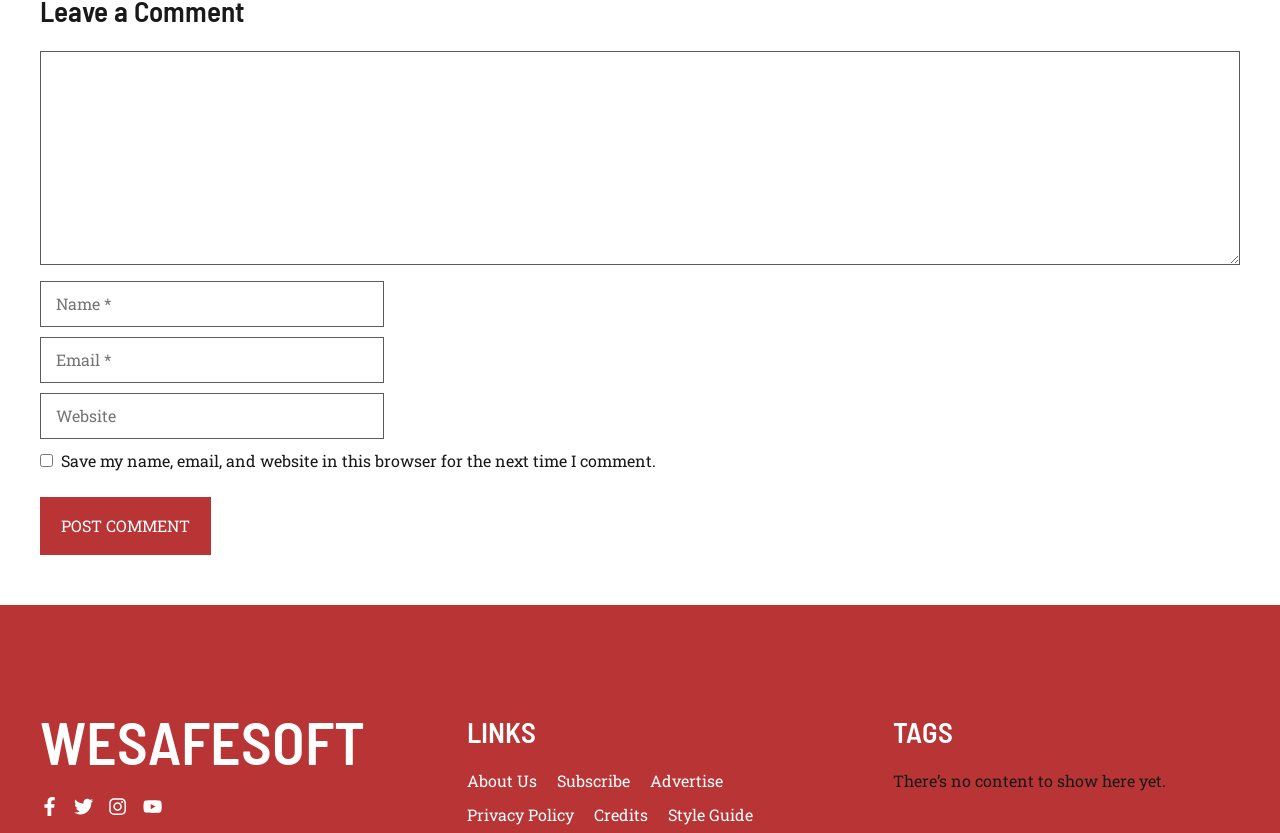Find the bounding box coordinates for the area that should be clicked to accomplish the instruction: "Type your name".

[0.031, 0.337, 0.3, 0.392]